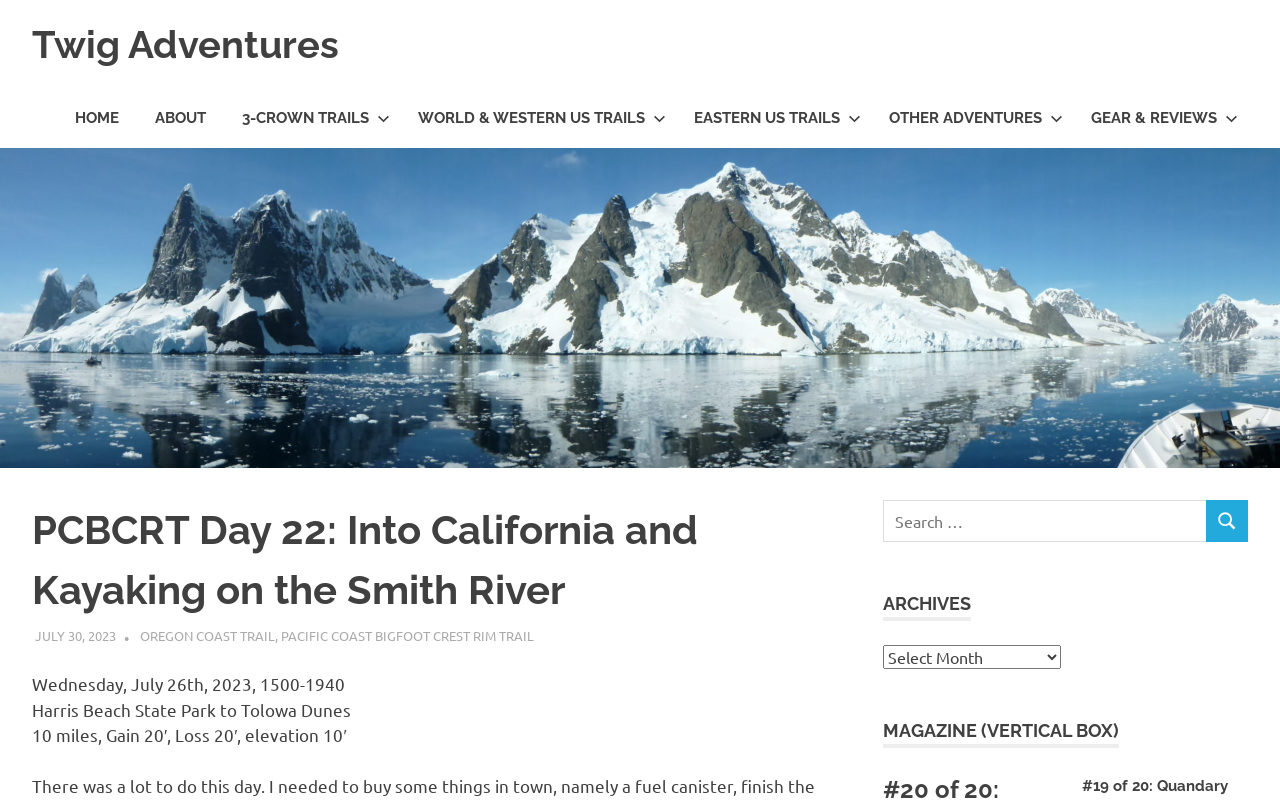Please identify the bounding box coordinates of where to click in order to follow the instruction: "Search for something".

[0.69, 0.62, 0.943, 0.673]